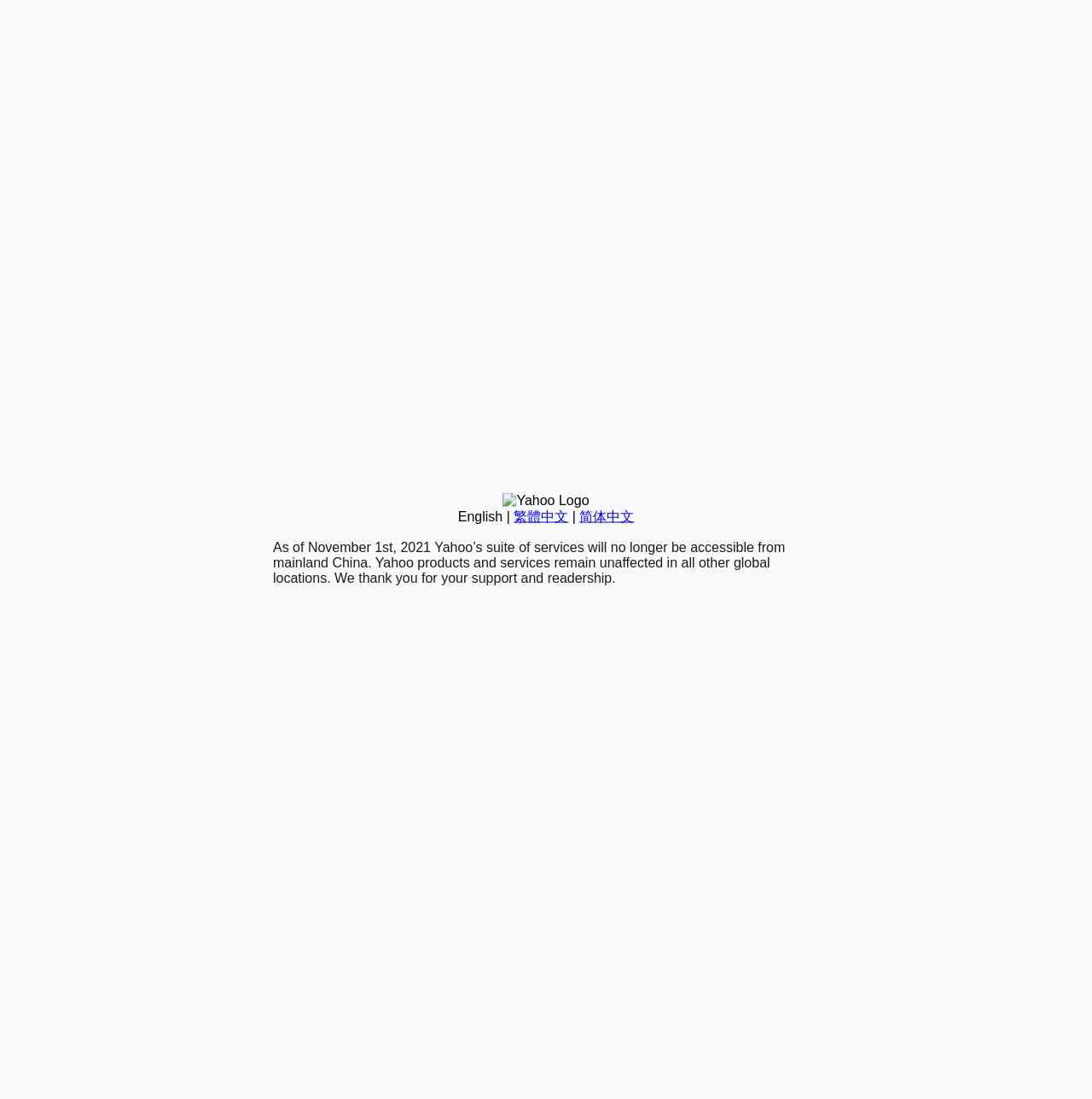Identify the bounding box for the element characterized by the following description: "繁體中文".

[0.47, 0.463, 0.52, 0.476]